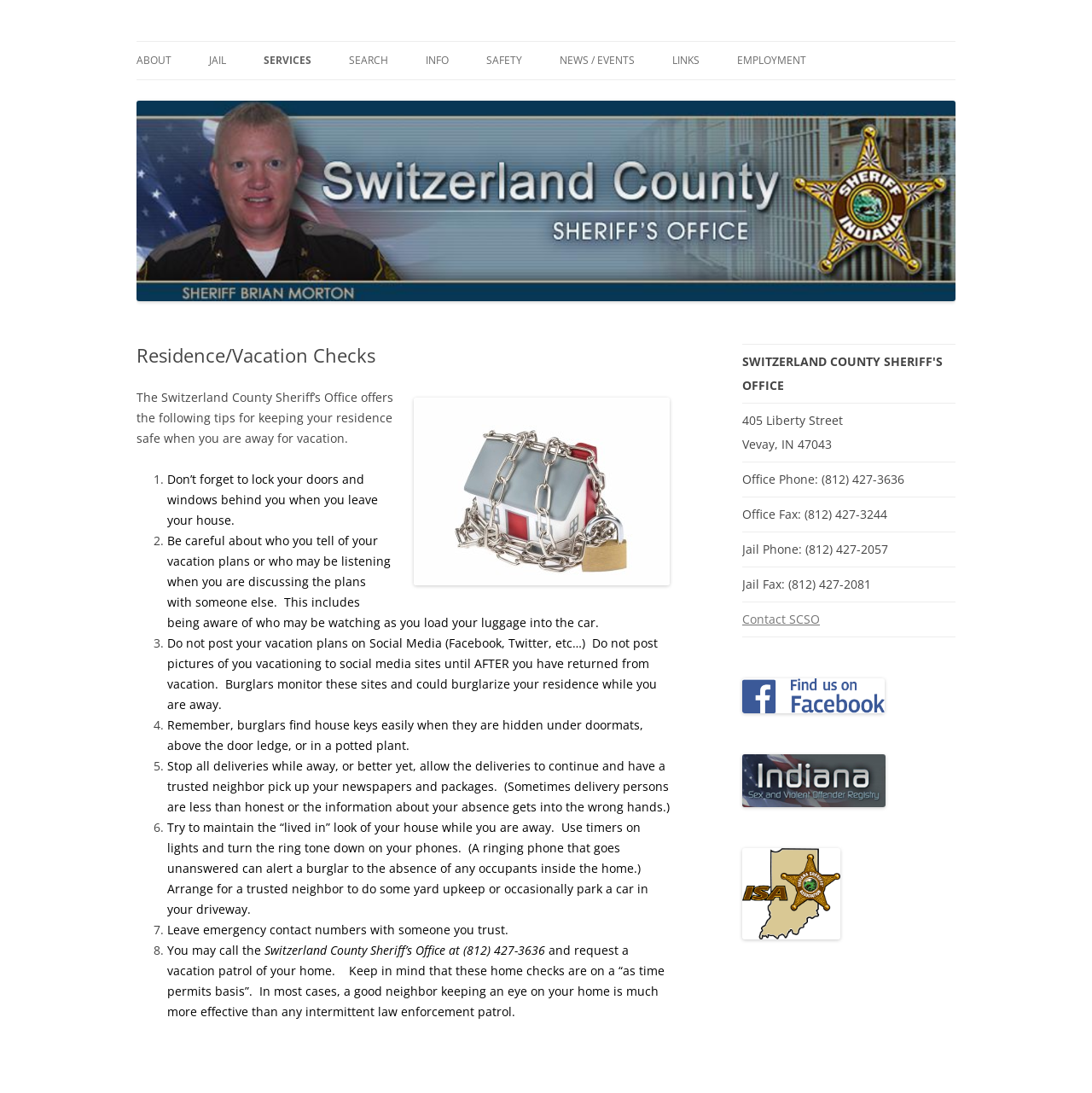Please specify the bounding box coordinates for the clickable region that will help you carry out the instruction: "Click on ABOUT".

[0.125, 0.038, 0.157, 0.073]